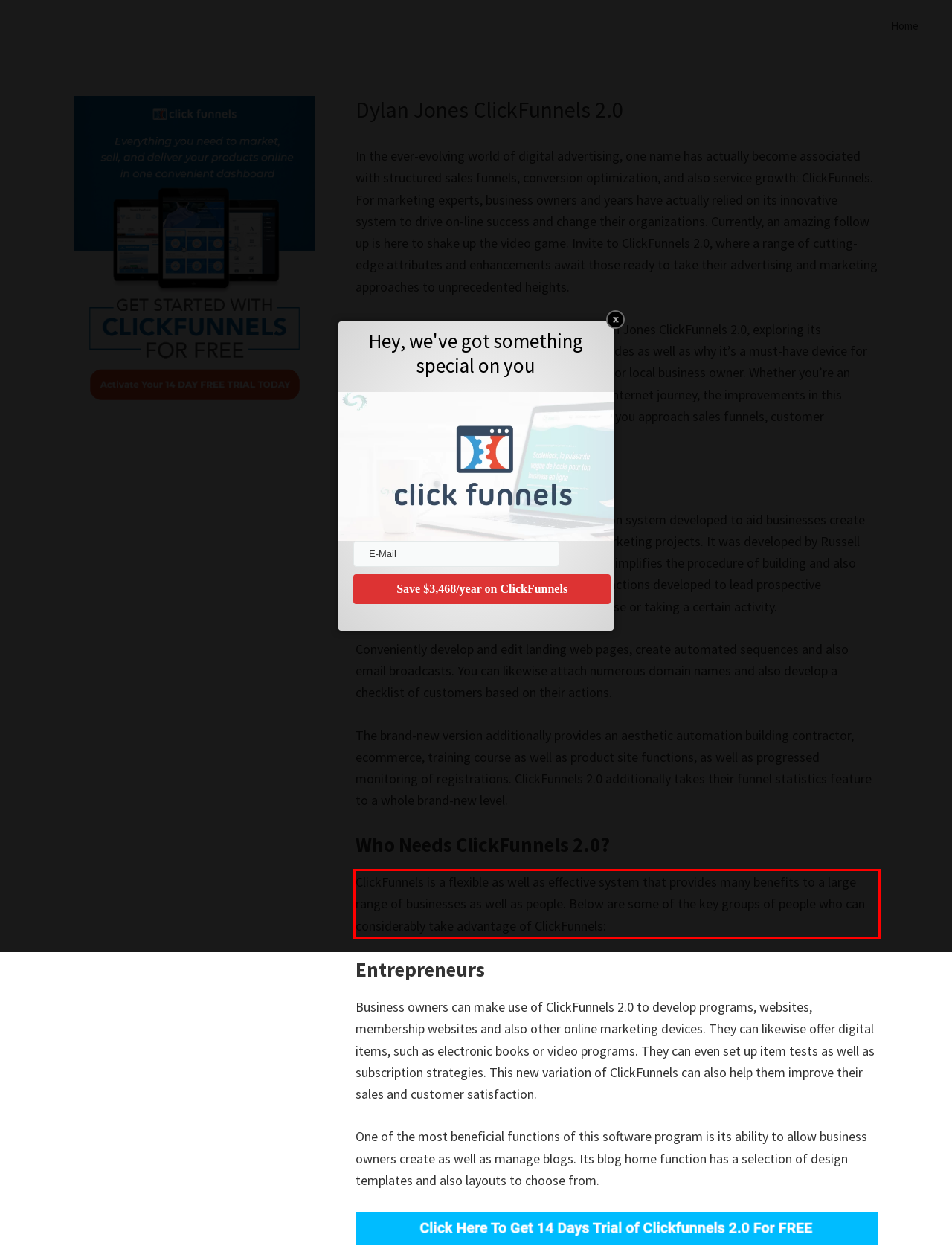With the provided screenshot of a webpage, locate the red bounding box and perform OCR to extract the text content inside it.

ClickFunnels is a flexible as well as effective system that provides many benefits to a large range of businesses as well as people. Below are some of the key groups of people who can considerably take advantage of ClickFunnels: Dylan Jones ClickFunnels 2.0